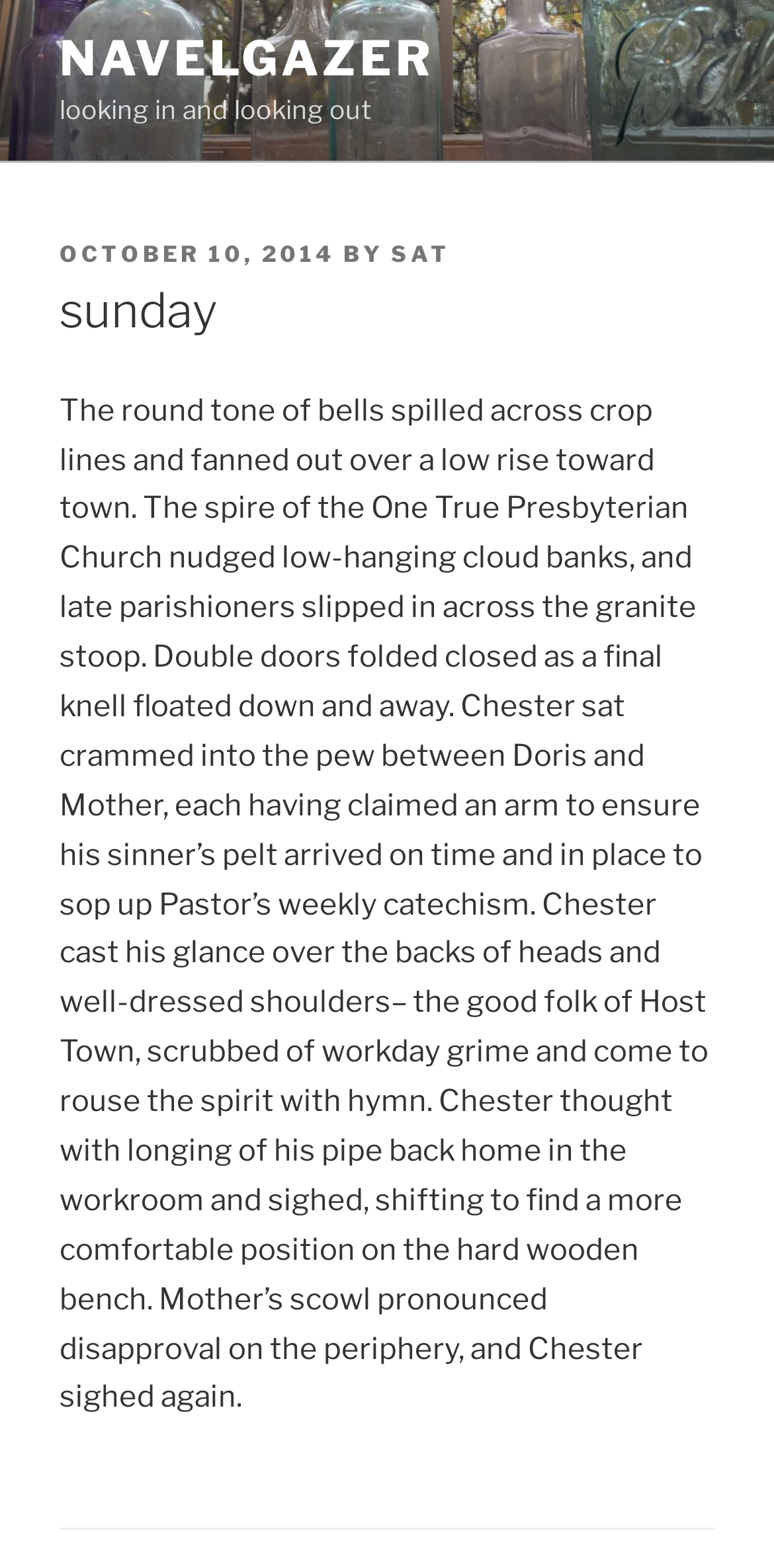Provide a thorough description of this webpage.

The webpage appears to be a blog post or an article with a literary tone. At the top, there is a navigation link "NAVELGAZER" on the left, accompanied by a subtitle "looking in and looking out" on the same line. Below this, there is a header section that spans almost the entire width of the page. Within this section, there are several elements arranged horizontally. On the left, there is a "POSTED ON" label, followed by a link to the date "OCTOBER 10, 2014", which also includes a time element. To the right of the date, there is a "BY" label, followed by a link to the author's name "SAT".

Below the header section, there is a main heading "sunday" that spans almost the entire width of the page. The main content of the webpage is a paragraph of text that describes a scene in a church. The text is quite long and takes up most of the page. It describes the atmosphere in the church, the people attending the service, and the protagonist Chester's thoughts and feelings during the service. The text is arranged in a single block, with no clear separation into paragraphs or sections.